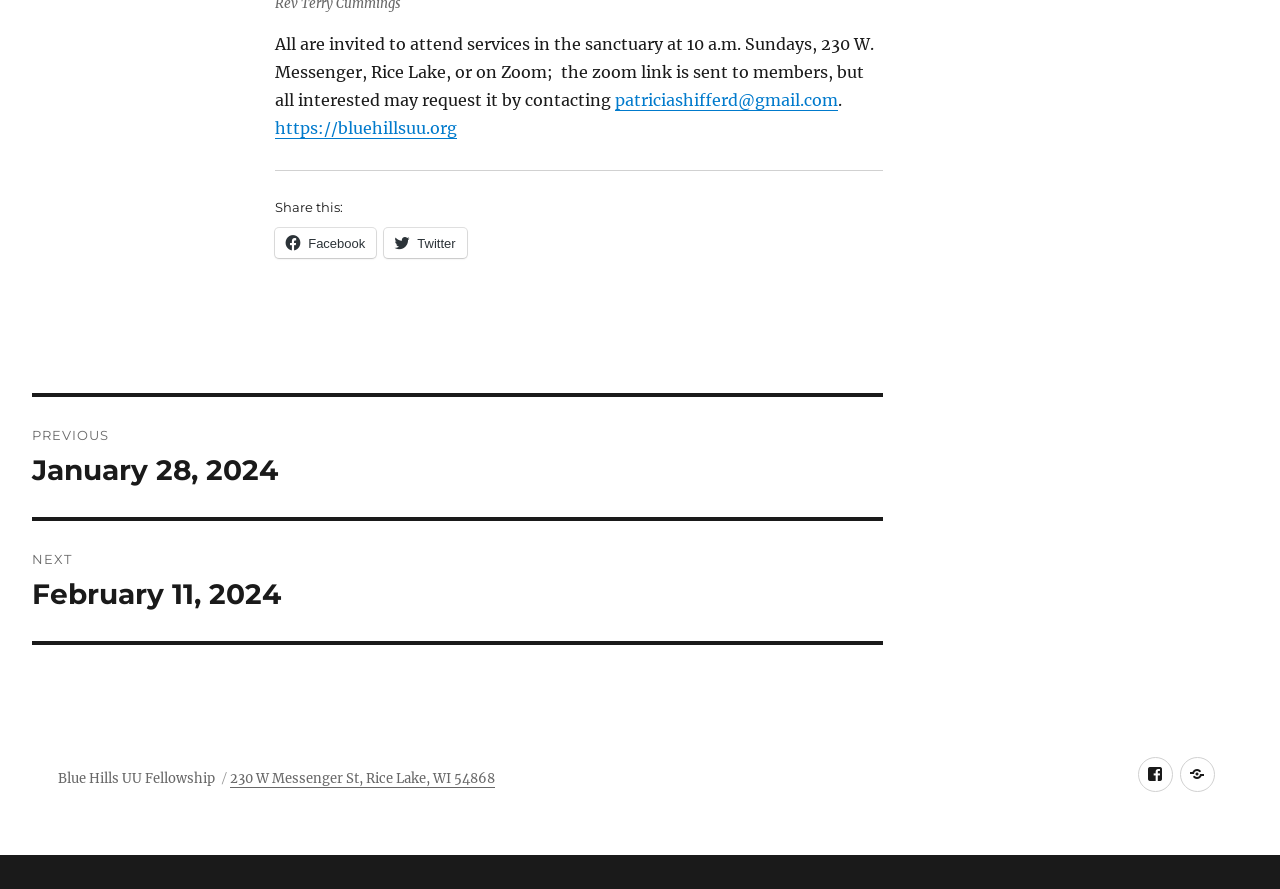Determine the bounding box coordinates of the region to click in order to accomplish the following instruction: "Follow BHUU on Facebook". Provide the coordinates as four float numbers between 0 and 1, specifically [left, top, right, bottom].

[0.889, 0.852, 0.916, 0.891]